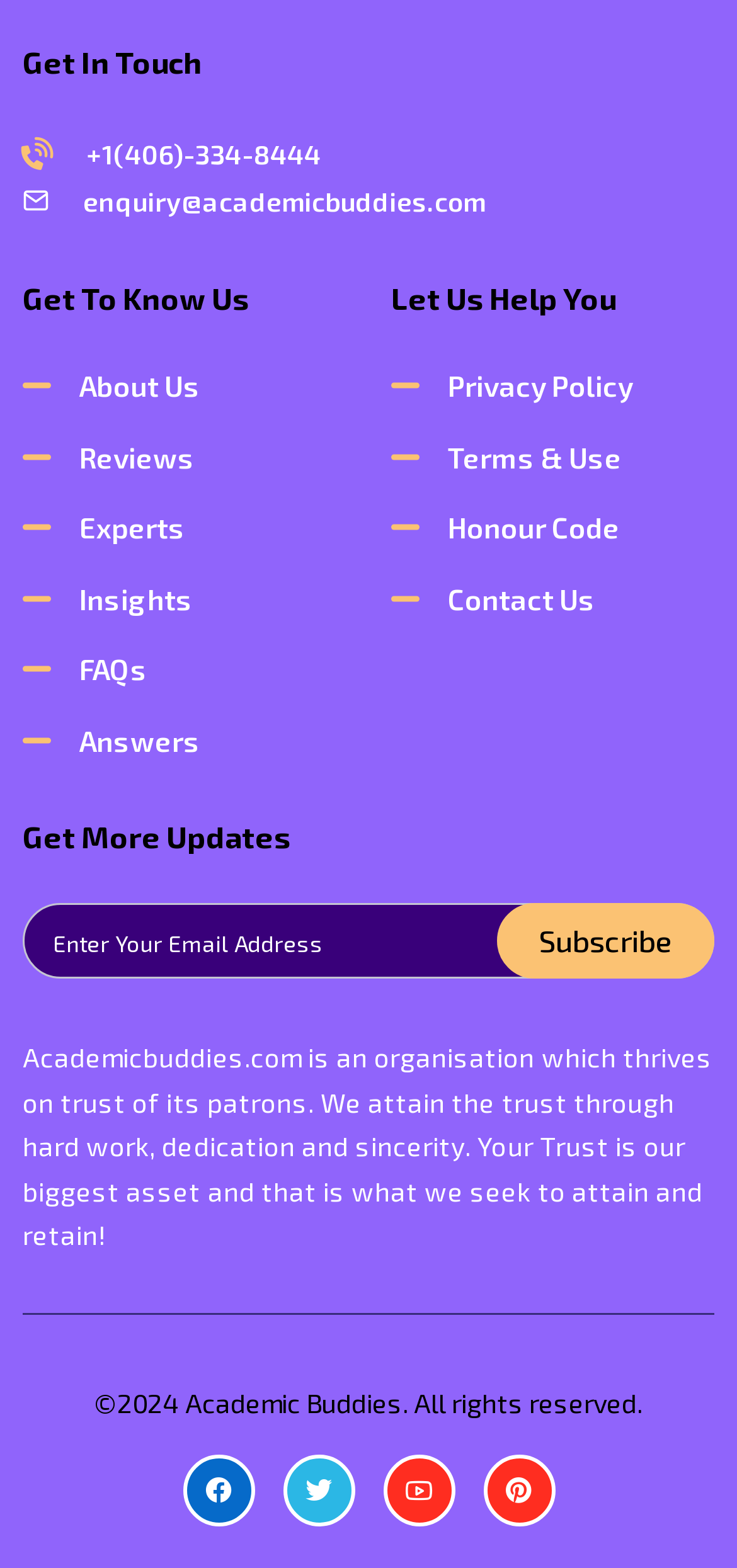Please give a short response to the question using one word or a phrase:
What are the types of links available under 'Get To Know Us'?

About Us, Reviews, Experts, Insights, FAQs, Answers